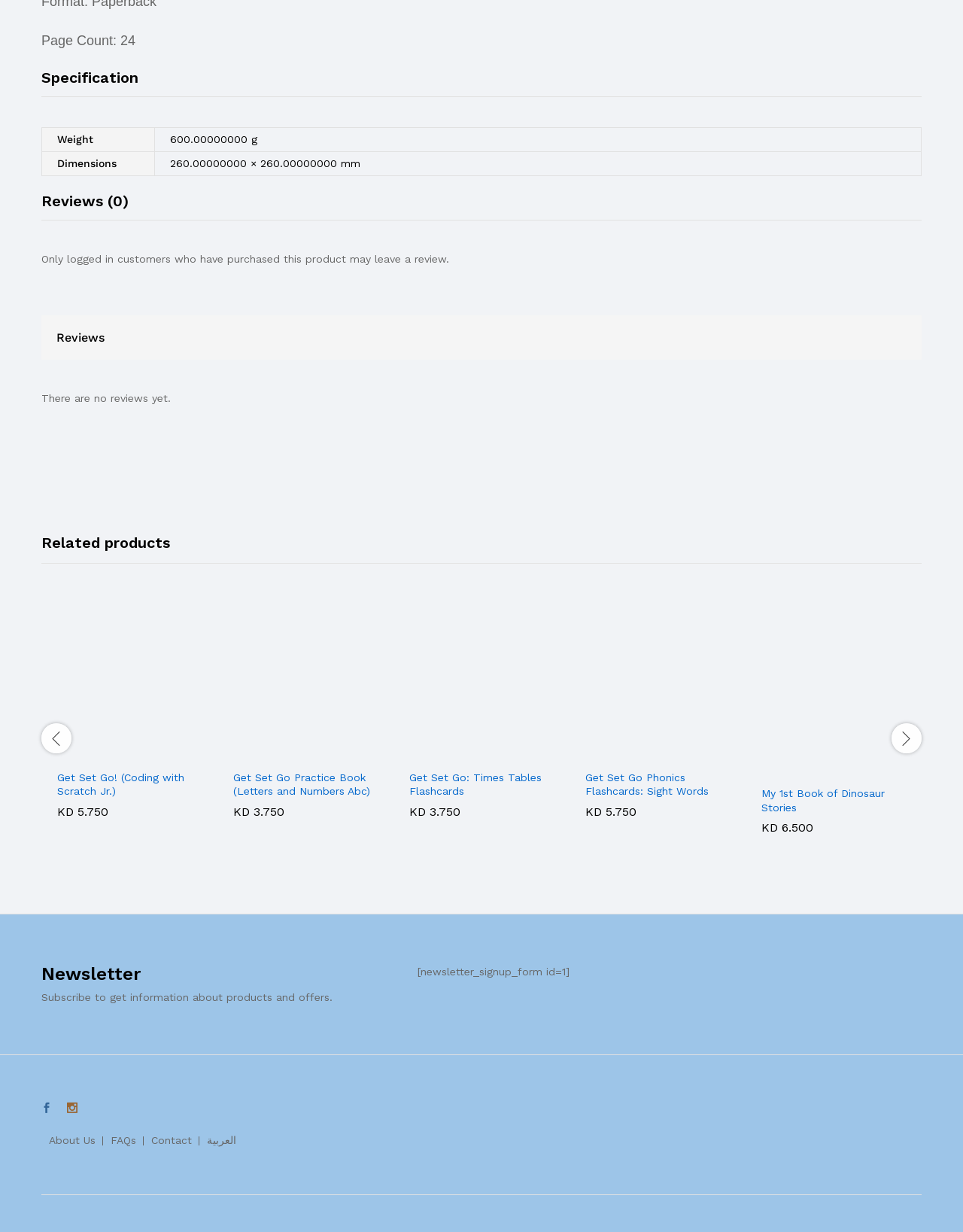Locate the bounding box coordinates of the segment that needs to be clicked to meet this instruction: "Quick view Get Set Go Phonics Flashcards: Sight Words".

[0.688, 0.601, 0.714, 0.621]